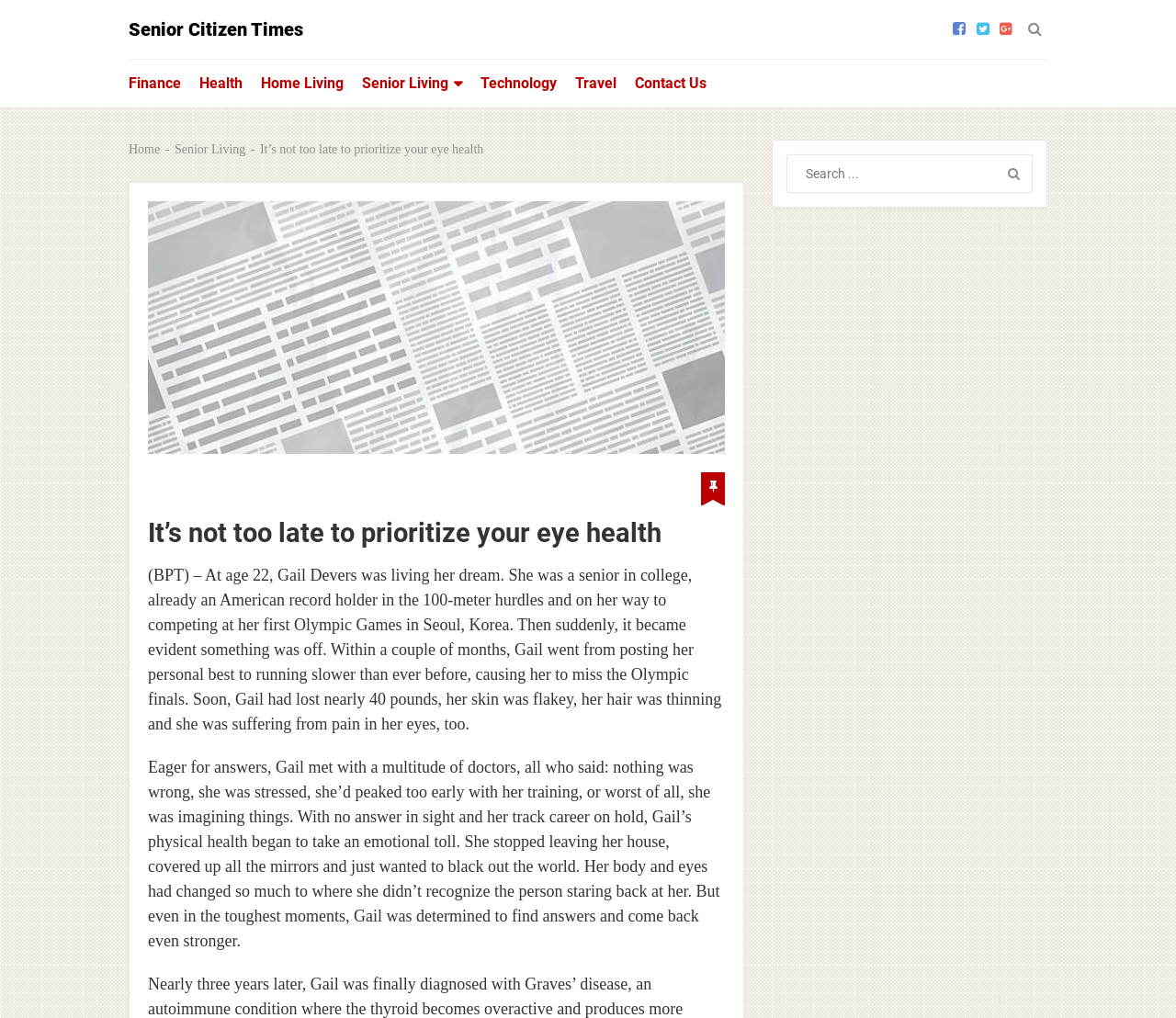Generate a thorough explanation of the webpage's elements.

The webpage is about Senior Citizen Times, with a focus on health. At the top, there is a heading "Senior Citizen Times" with a link to the website. Below it, there are several links to different categories, including Finance, Health, Home Living, Senior Living, Technology, and Travel, as well as a link to Contact Us. 

To the right of these links, there are three icons, possibly representing social media or other external links. Next to these icons, there is a search box with a placeholder text "Search" and a search button with a magnifying glass icon.

Below these elements, there is a navigation section with breadcrumbs, showing the path "Home > Senior Living > It’s not too late to prioritize your eye health". 

The main content of the webpage is an article about Gail Devers, an American athlete who suffered from health issues at a young age. The article is divided into two paragraphs, describing Gail's struggles with her health and her determination to find answers and come back stronger. 

Above the article, there is an image related to the article's topic, and a heading with the same title as the article. At the bottom right of the webpage, there is a complementary section with a search box and a search button, possibly allowing users to search for specific content within the website.